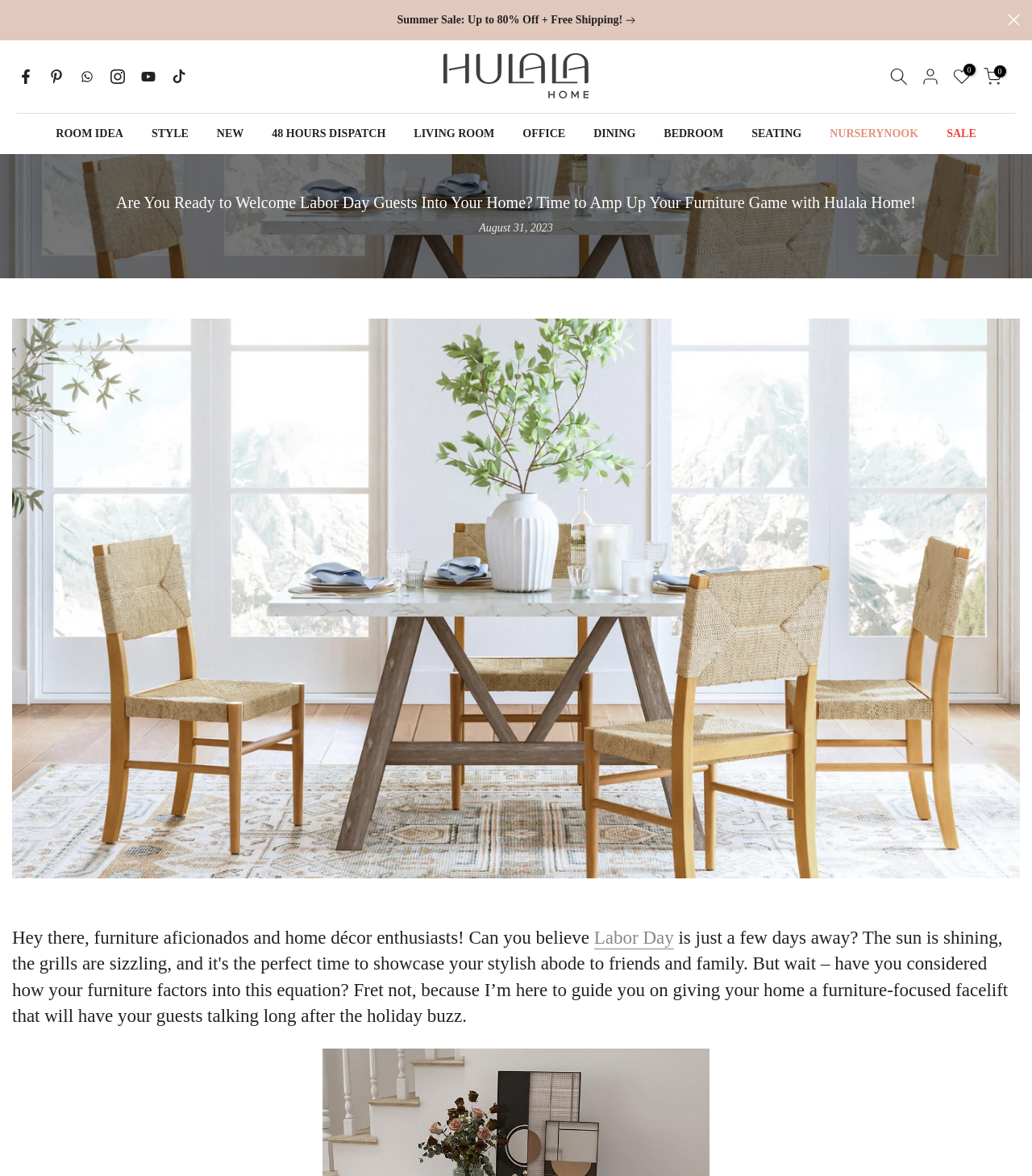Respond concisely with one word or phrase to the following query:
What is the name of the website?

Hulala Home